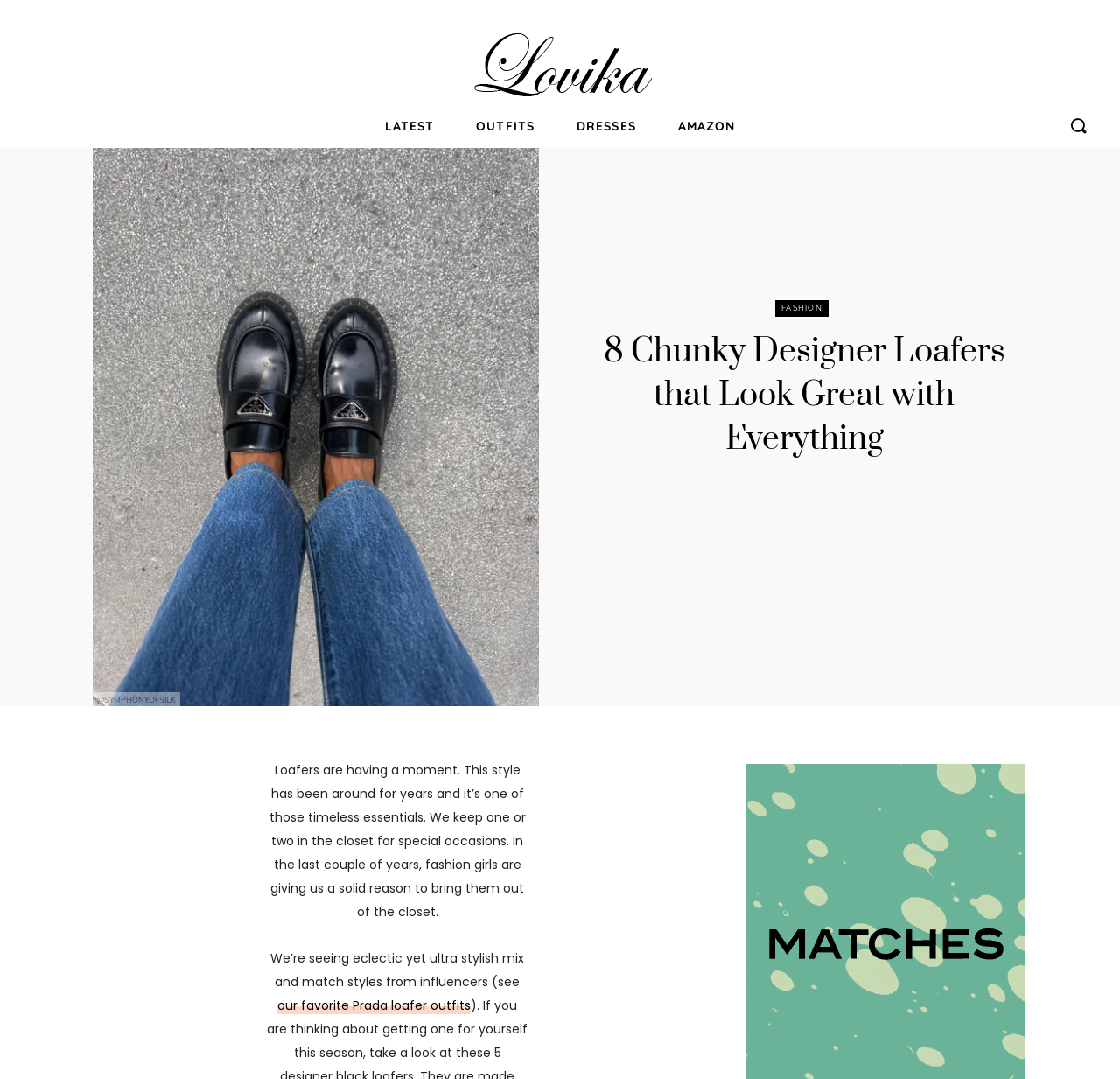Provide the bounding box coordinates of the HTML element this sentence describes: "alt="Japan Genki"". The bounding box coordinates consist of four float numbers between 0 and 1, i.e., [left, top, right, bottom].

None